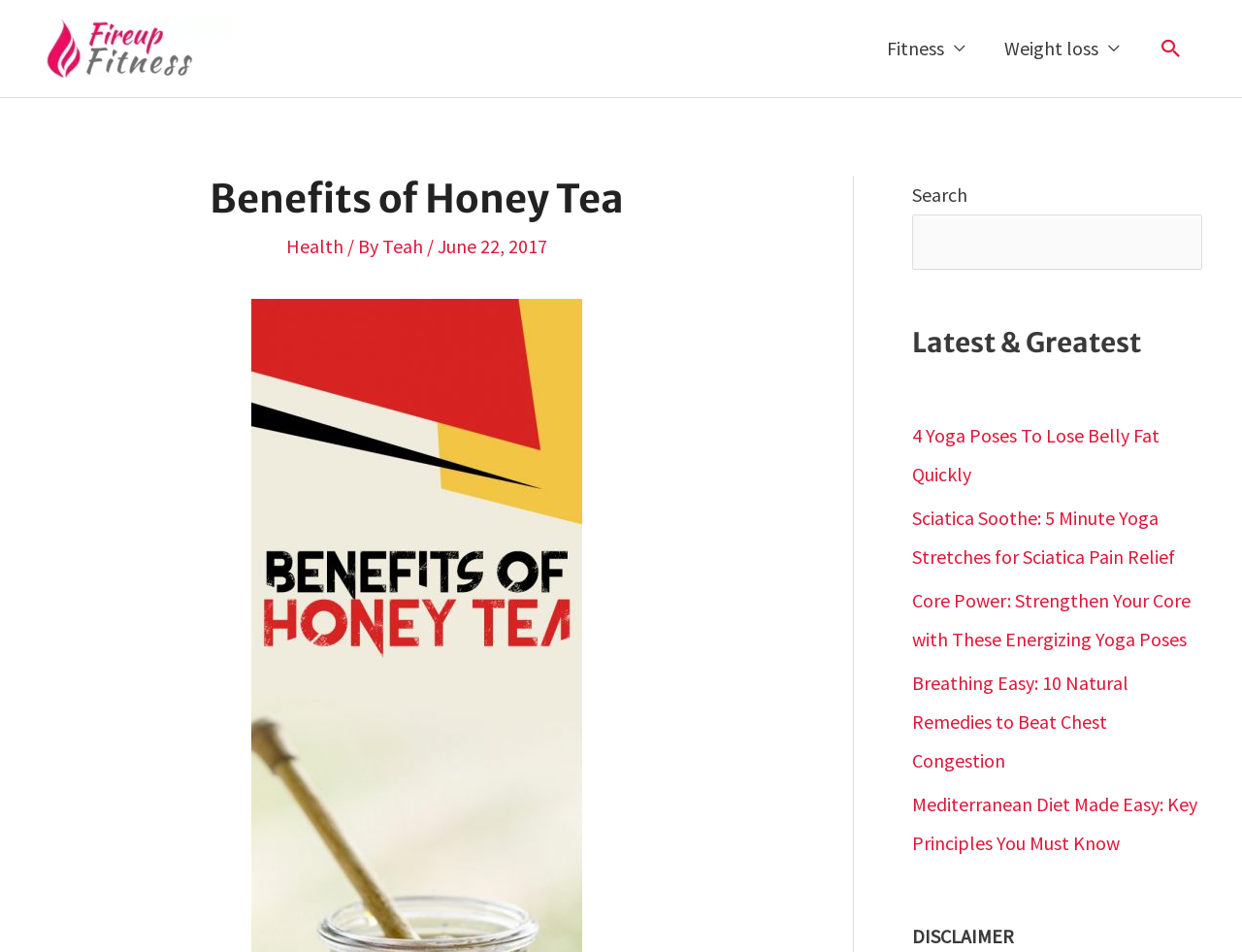Please determine the bounding box coordinates of the element's region to click in order to carry out the following instruction: "visit FireupFitness.com". The coordinates should be four float numbers between 0 and 1, i.e., [left, top, right, bottom].

[0.031, 0.036, 0.188, 0.061]